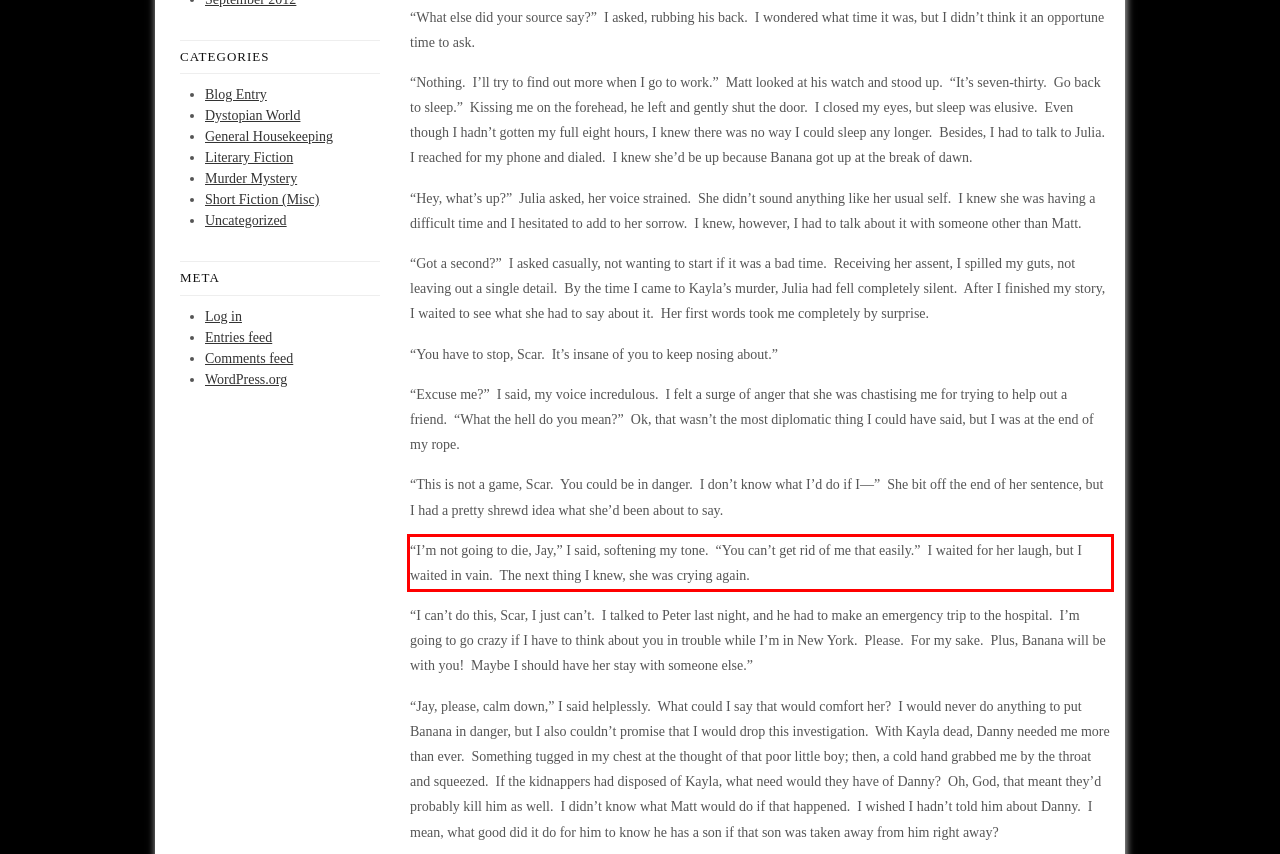From the provided screenshot, extract the text content that is enclosed within the red bounding box.

“I’m not going to die, Jay,” I said, softening my tone. “You can’t get rid of me that easily.” I waited for her laugh, but I waited in vain. The next thing I knew, she was crying again.